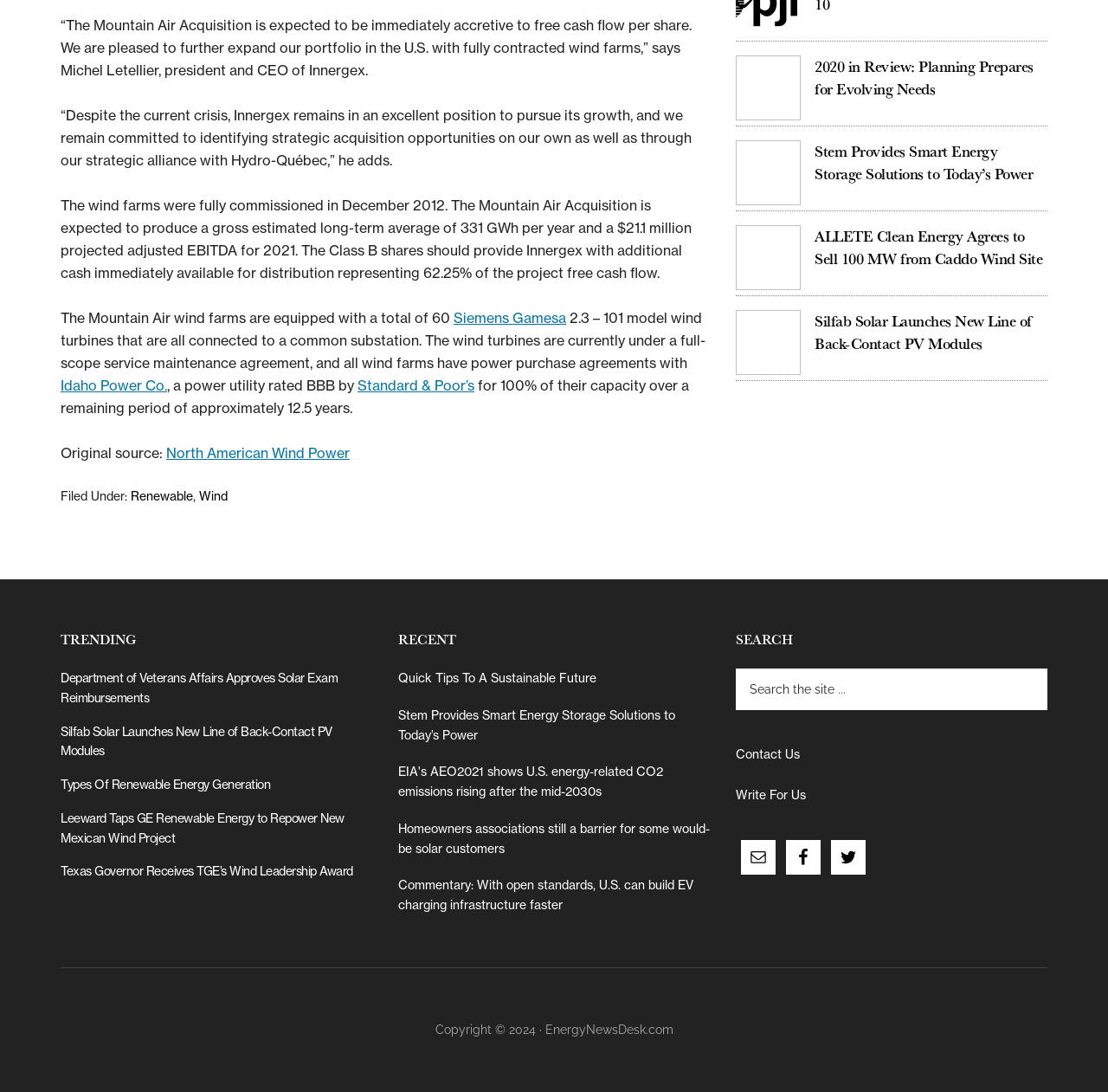Answer the following query with a single word or phrase:
How many wind turbines are there in the Mountain Air wind farms?

60